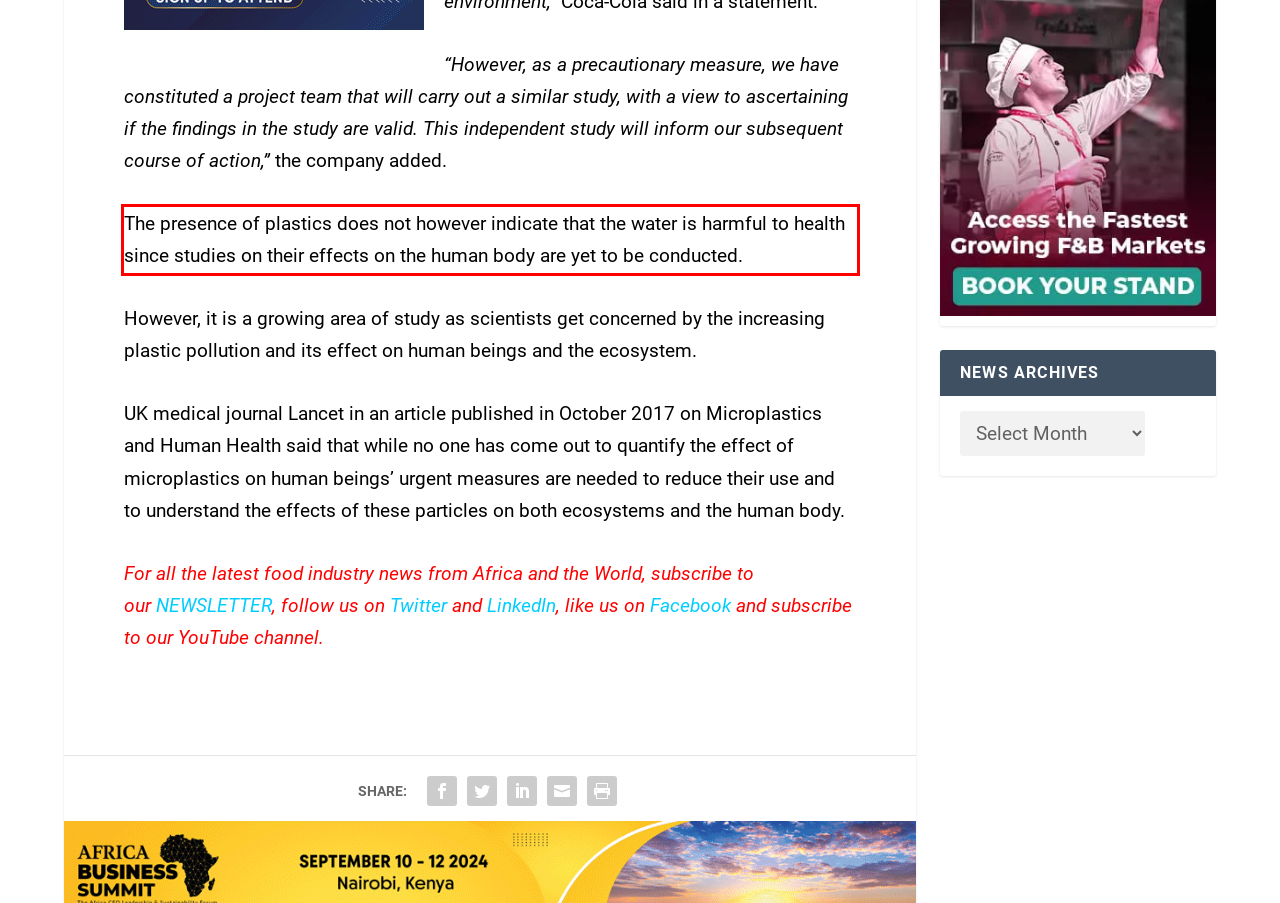Given the screenshot of a webpage, identify the red rectangle bounding box and recognize the text content inside it, generating the extracted text.

The presence of plastics does not however indicate that the water is harmful to health since studies on their effects on the human body are yet to be conducted.